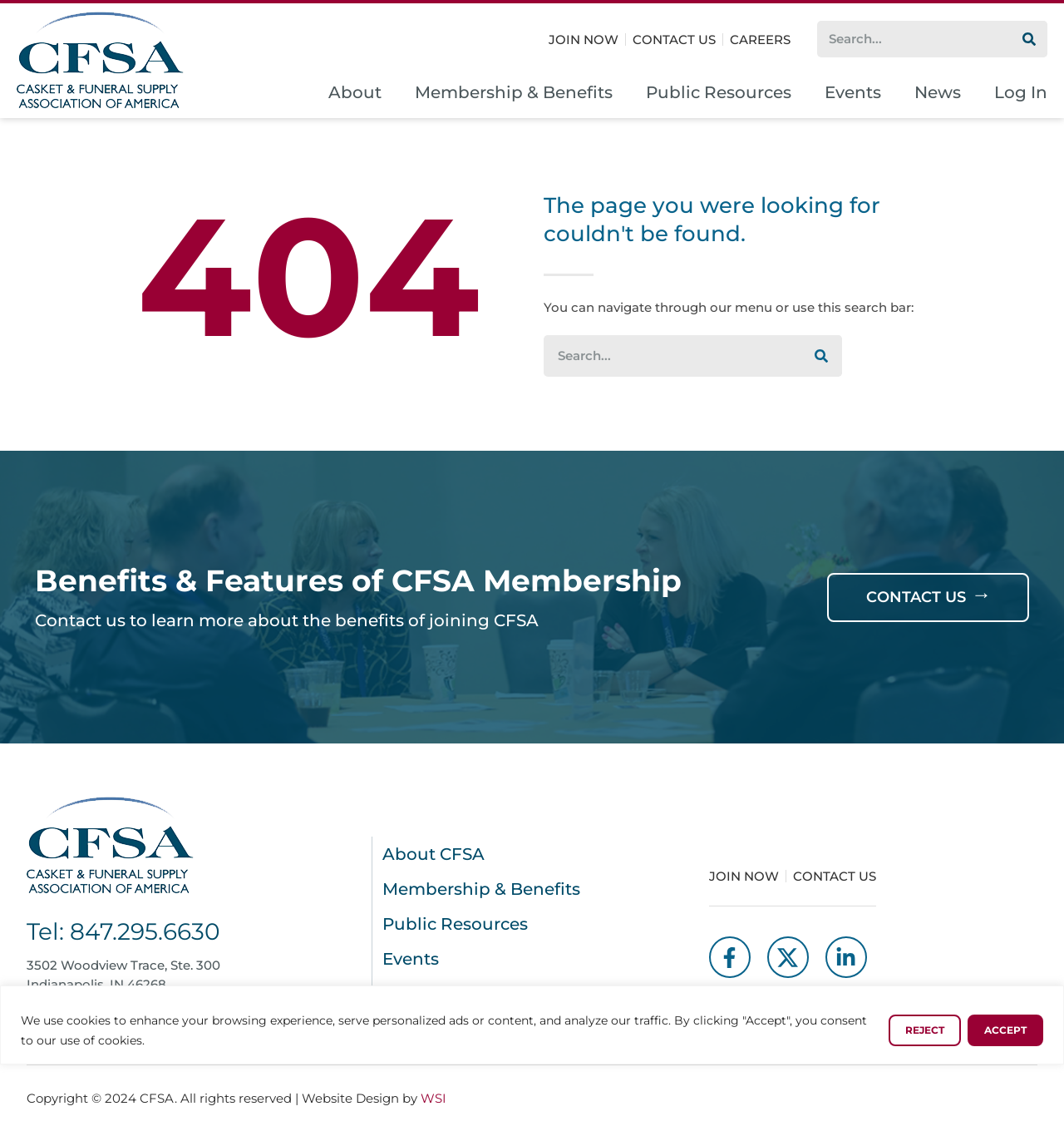Determine the bounding box coordinates of the section I need to click to execute the following instruction: "Click JOIN NOW". Provide the coordinates as four float numbers between 0 and 1, i.e., [left, top, right, bottom].

[0.515, 0.029, 0.581, 0.04]